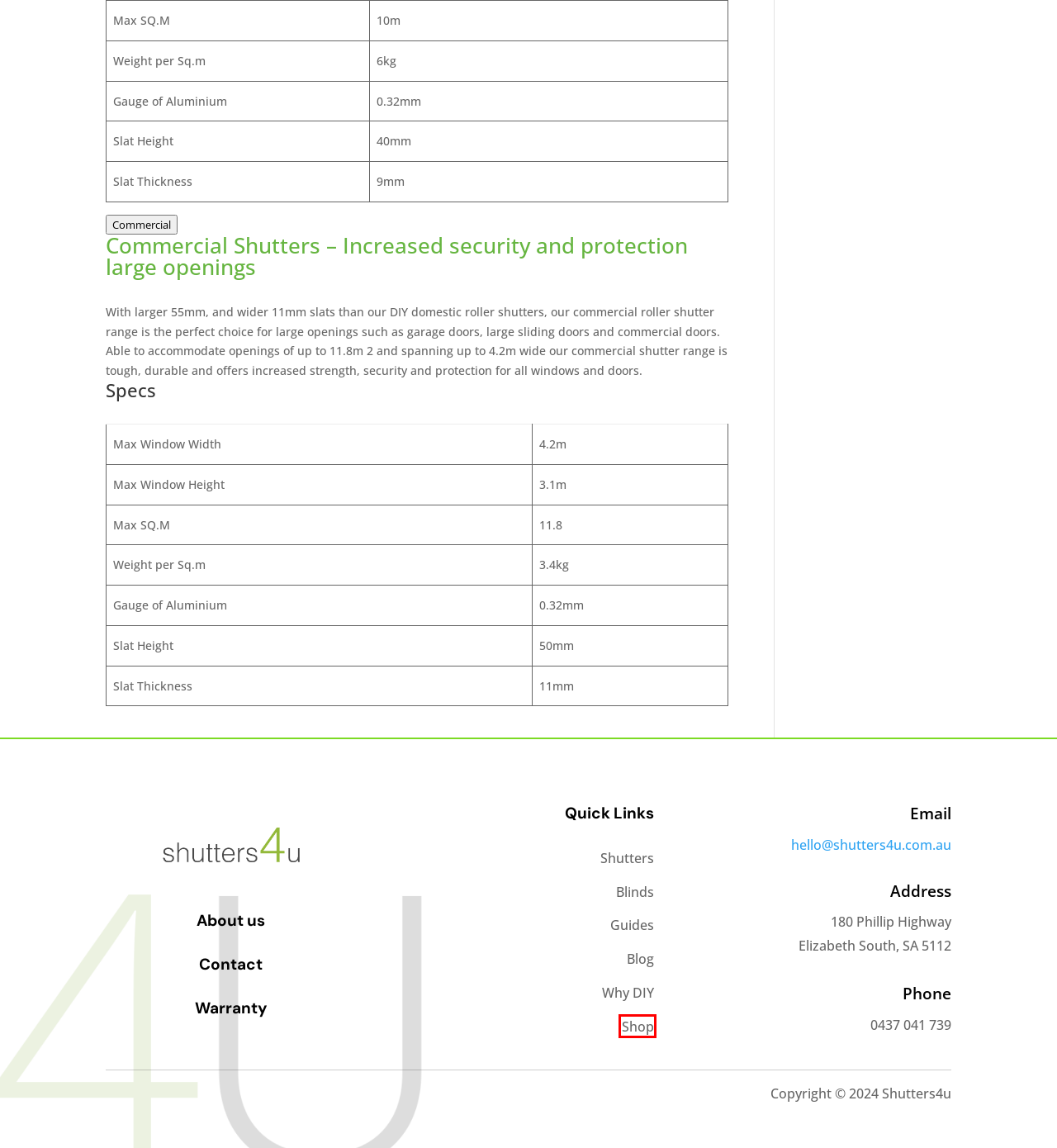You are looking at a webpage screenshot with a red bounding box around an element. Pick the description that best matches the new webpage after interacting with the element in the red bounding box. The possible descriptions are:
A. DIY Shutters and Blinds | Shutters4u | Online Store
B. Guides - Shutters4u
C. Custom Dual Roller Blinds - Shutters4u - Australian Made
D. About - Shutters4u Roller Shutter Company
E. Blog - Shutters4u
F. Custom Roller Blinds - Shutters4u - Australian Made
G. Products Archive - Shutters4u
H. Why DIY Roller Shutters - Save BIG - Shutters4u

G